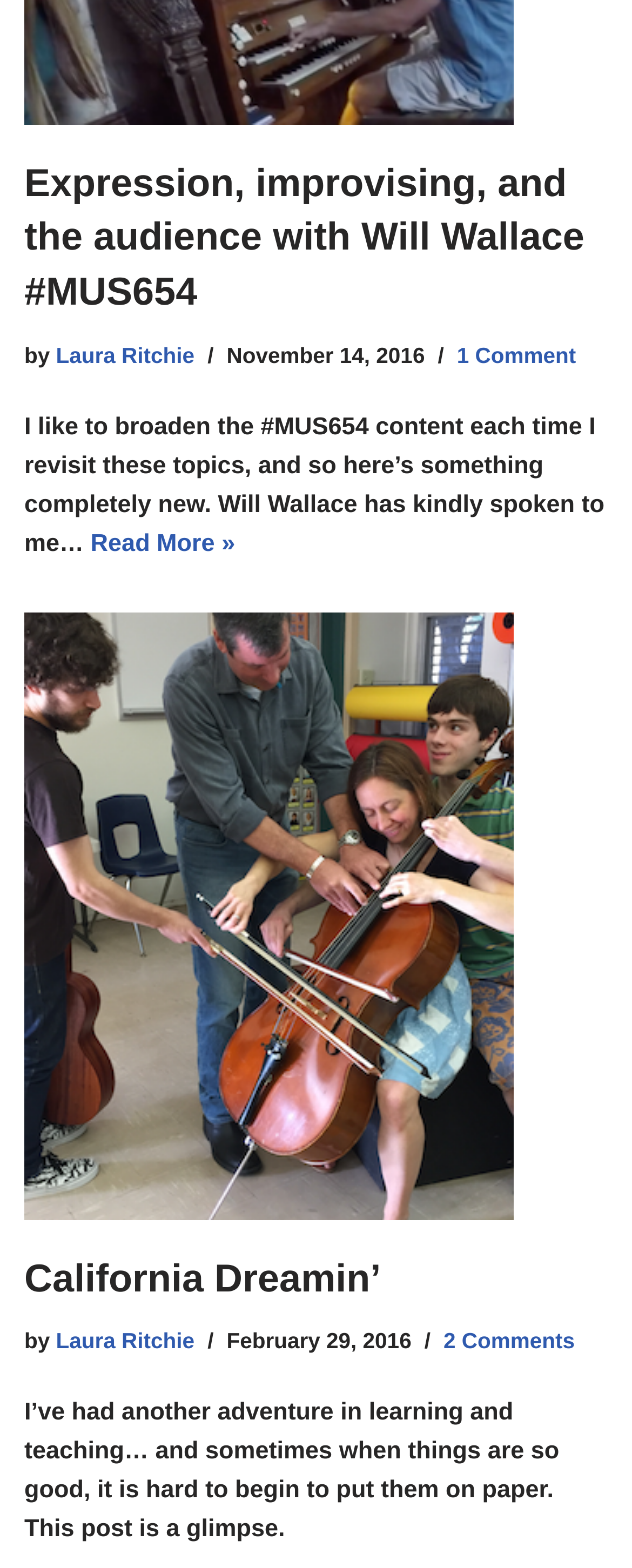What is the title of the second post on the webpage?
Your answer should be a single word or phrase derived from the screenshot.

California Dreamin’